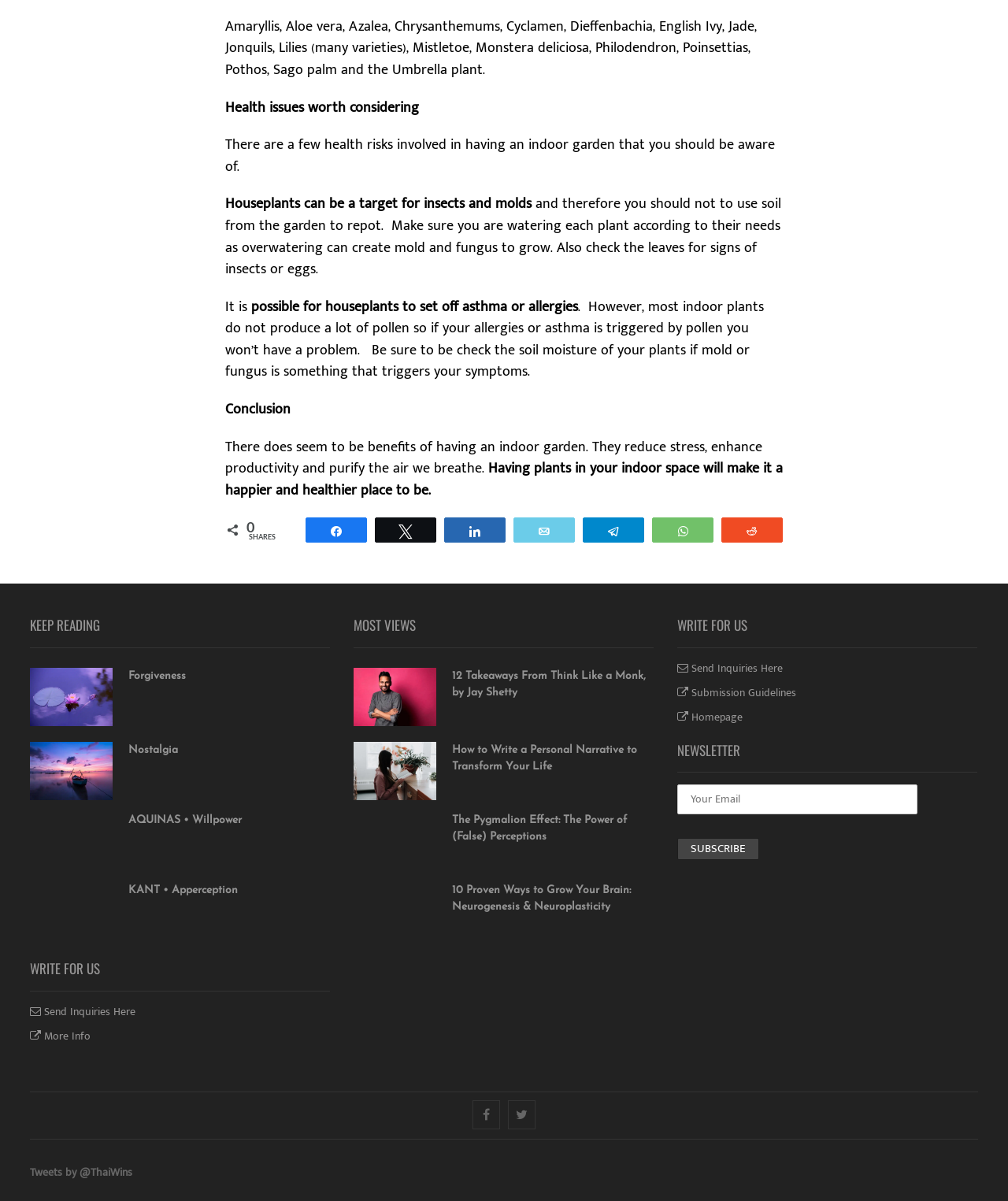What is the topic of the article '12 Takeaways From Think Like a Monk, by Jay Shetty'? Based on the screenshot, please respond with a single word or phrase.

Think Like a Monk book